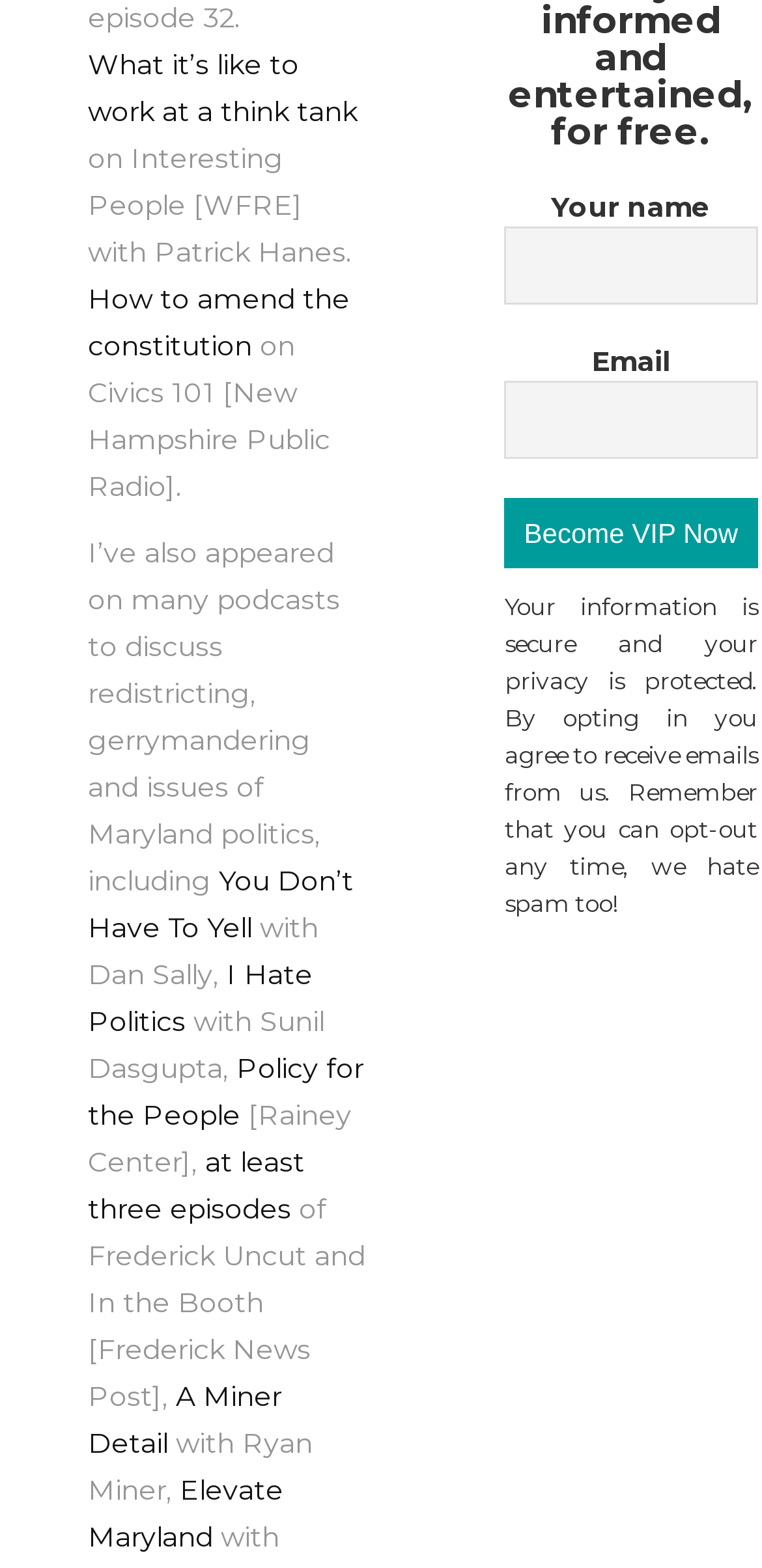Extract the bounding box coordinates for the UI element described by the text: "Elevate Maryland". The coordinates should be in the form of [left, top, right, bottom] with values between 0 and 1.

[0.115, 0.938, 0.372, 0.991]